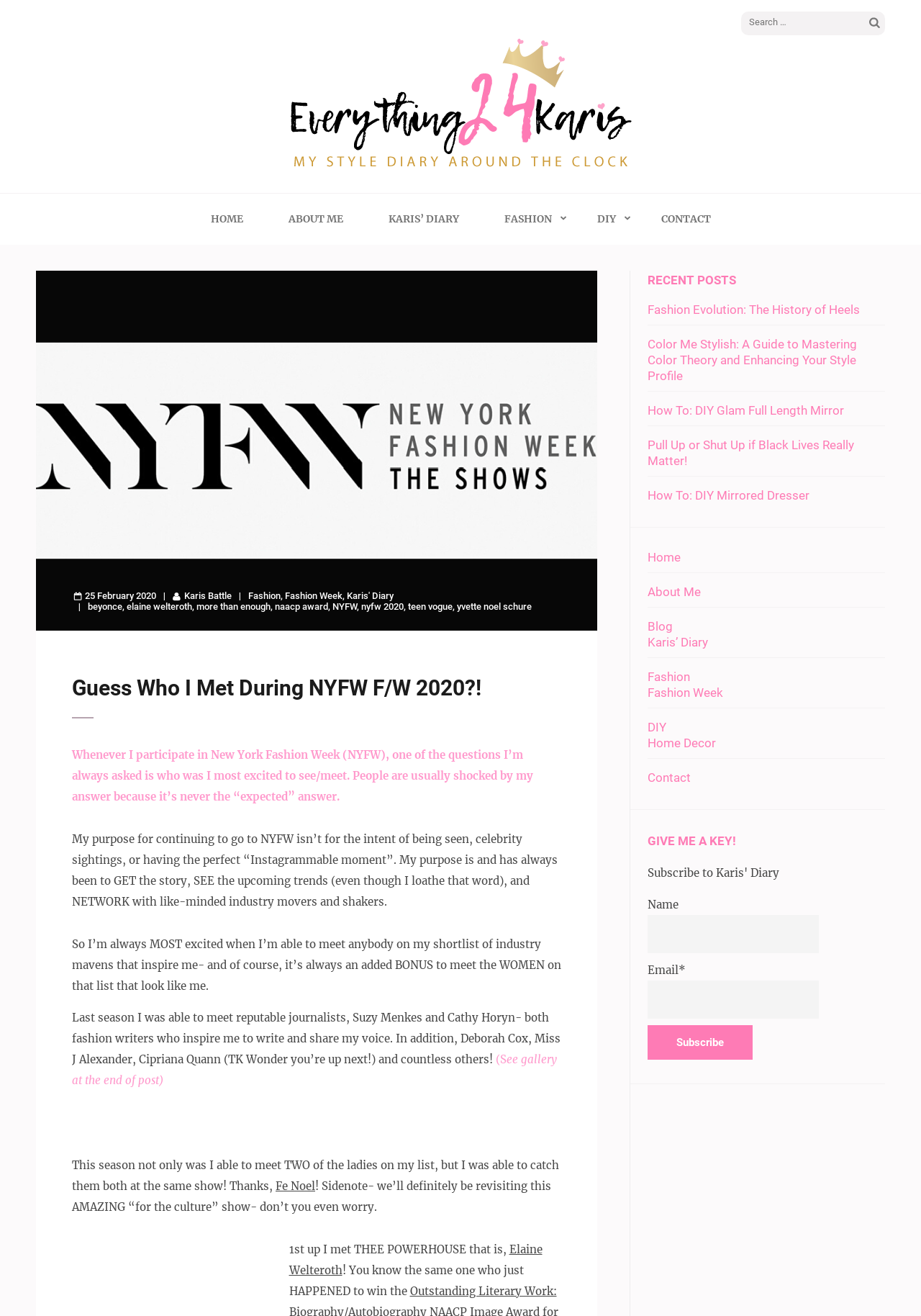Give a succinct answer to this question in a single word or phrase: 
What is the author's purpose for attending NYFW?

To get the story, see upcoming trends, and network